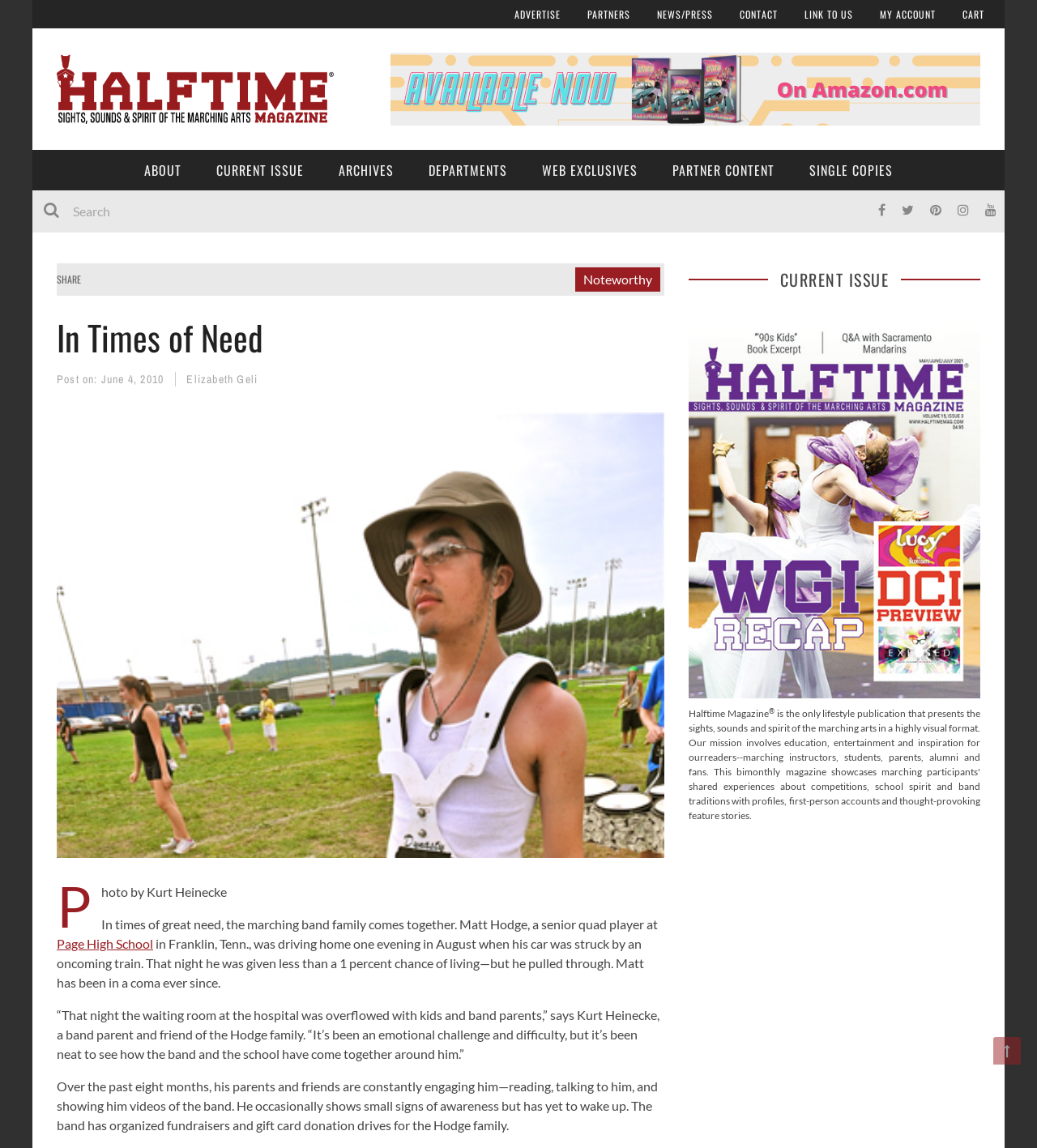Find the bounding box coordinates for the HTML element specified by: "input value="Search" name="s" value="Search"".

[0.031, 0.166, 0.5, 0.203]